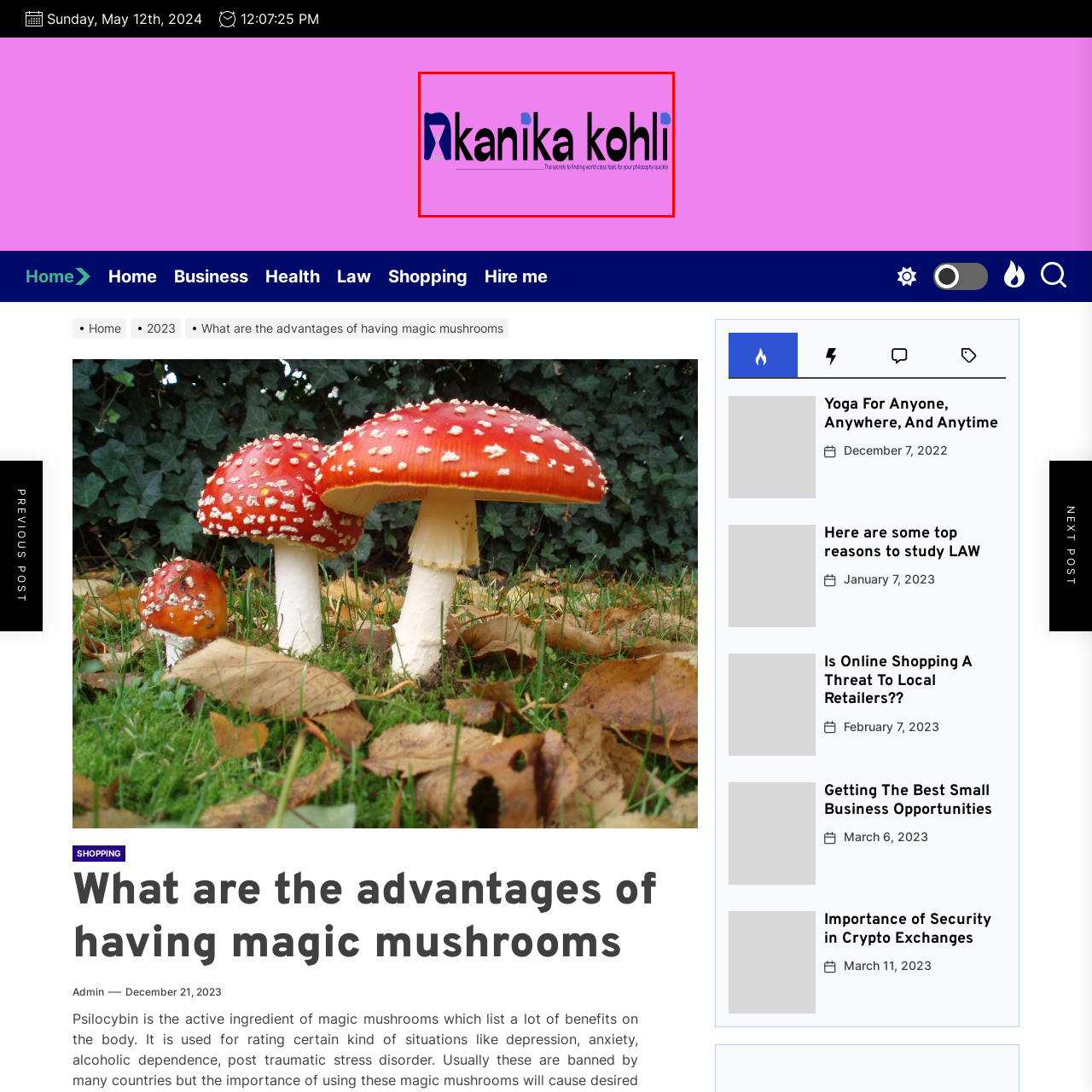View the image surrounded by the red border, What is the purpose of the design?
 Answer using a single word or phrase.

Branding element